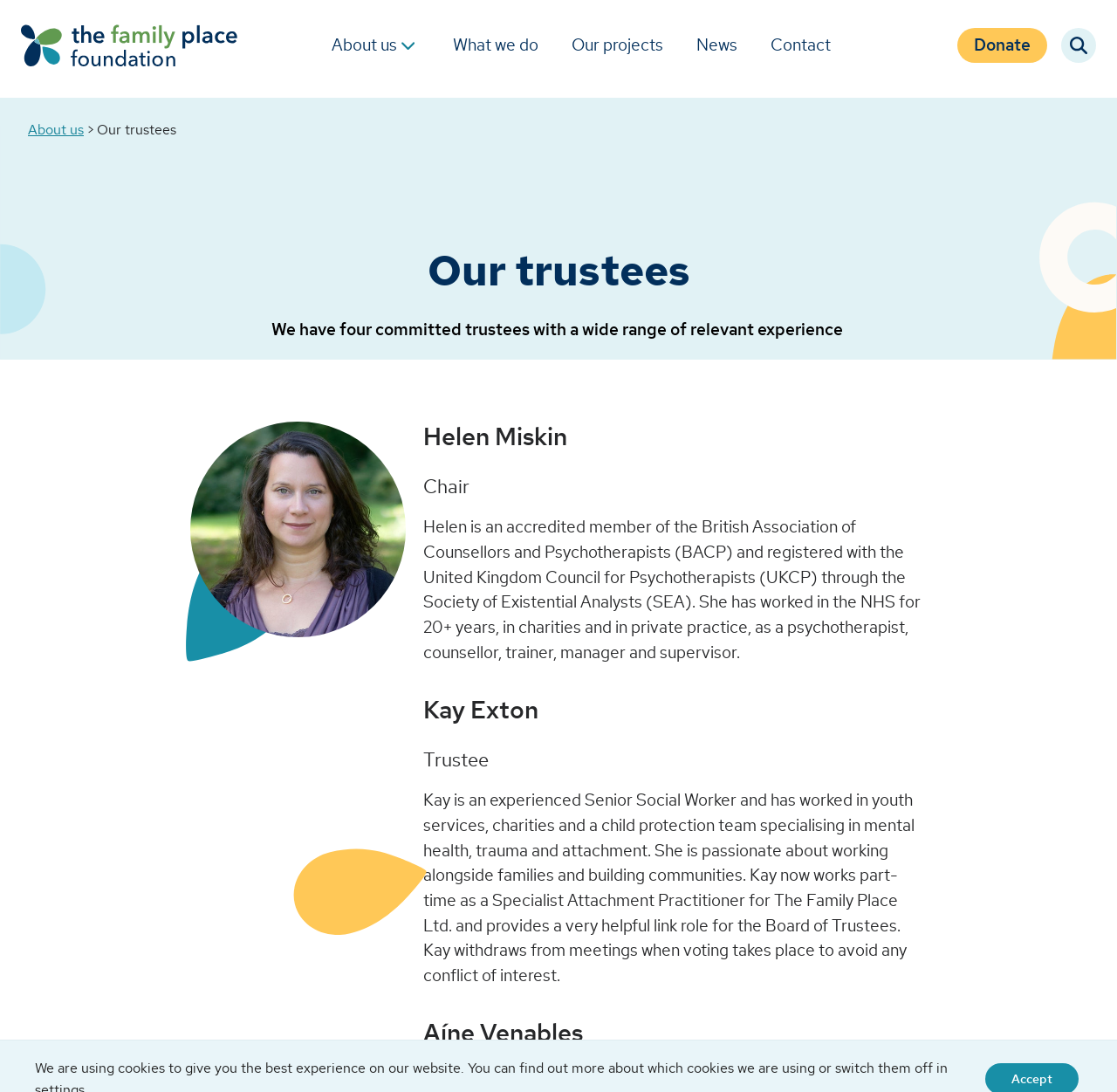Given the description of a UI element: "parent_node: About us", identify the bounding box coordinates of the matching element in the webpage screenshot.

[0.351, 0.03, 0.37, 0.053]